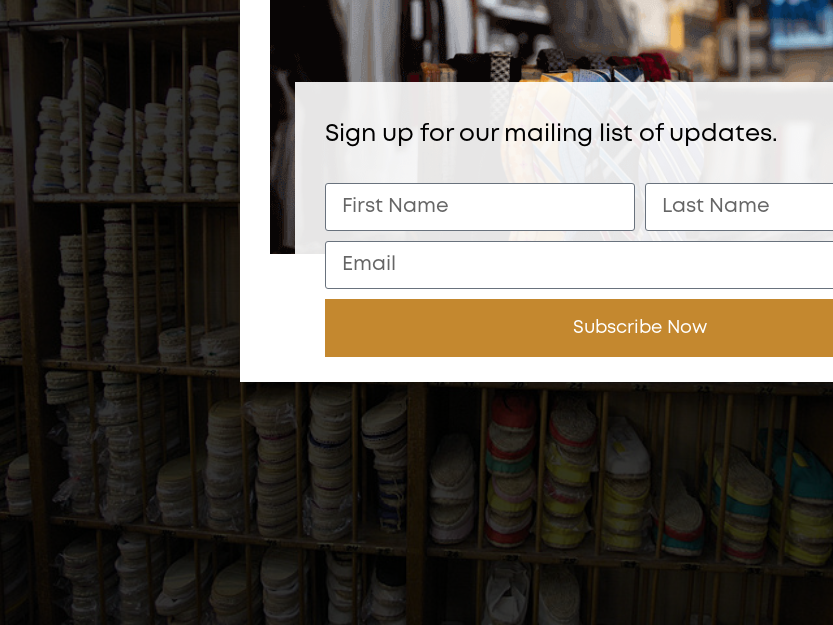Look at the image and answer the question in detail:
What type of products are on display?

The image showcases a vibrant display of espadrilles neatly arranged on a shelf in a shop, highlighting the variety of colors and patterns available. This indicates that the products on display are espadrilles, a type of footwear.